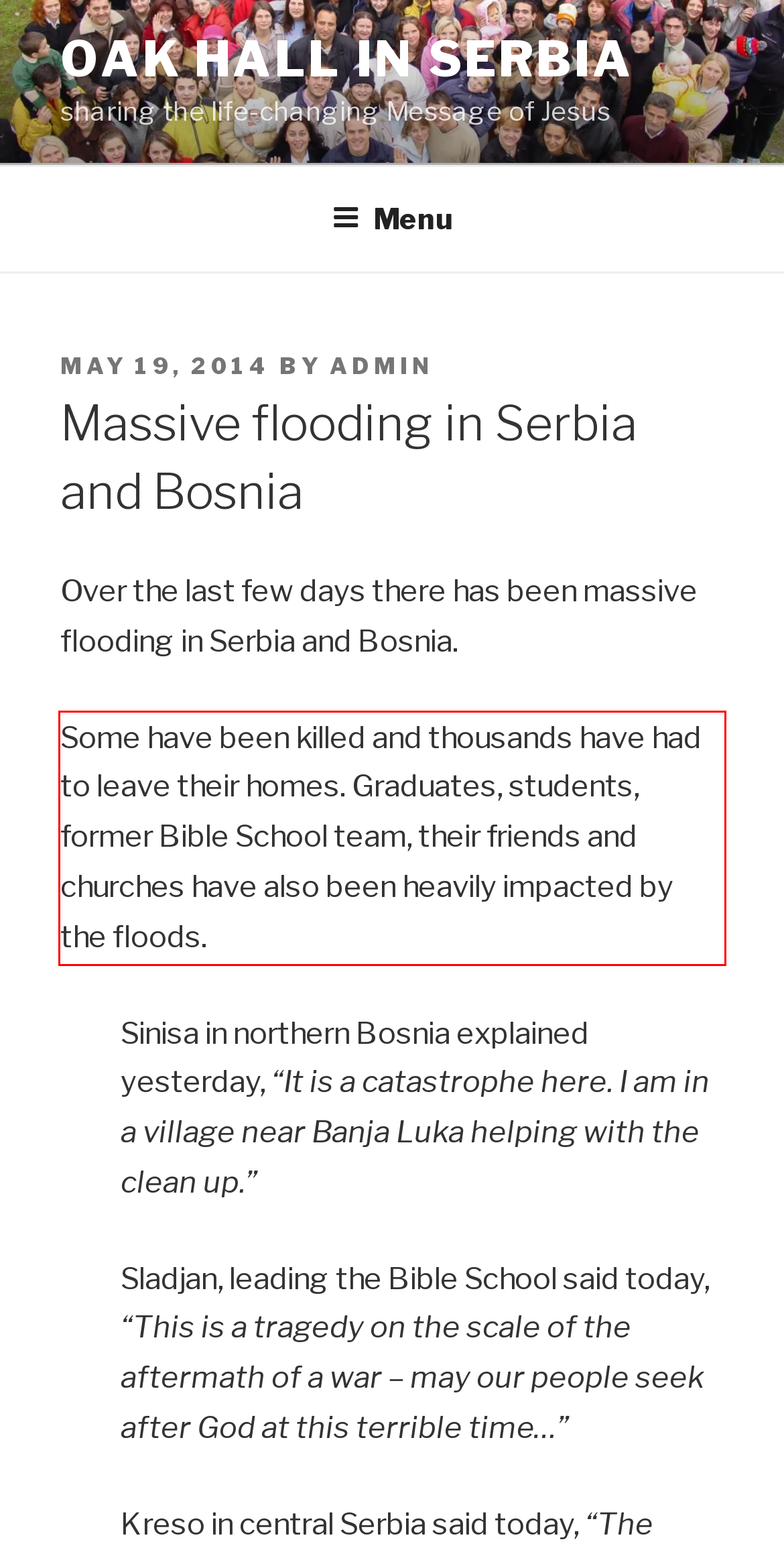Within the provided webpage screenshot, find the red rectangle bounding box and perform OCR to obtain the text content.

Some have been killed and thousands have had to leave their homes. Graduates, students, former Bible School team, their friends and churches have also been heavily impacted by the floods.